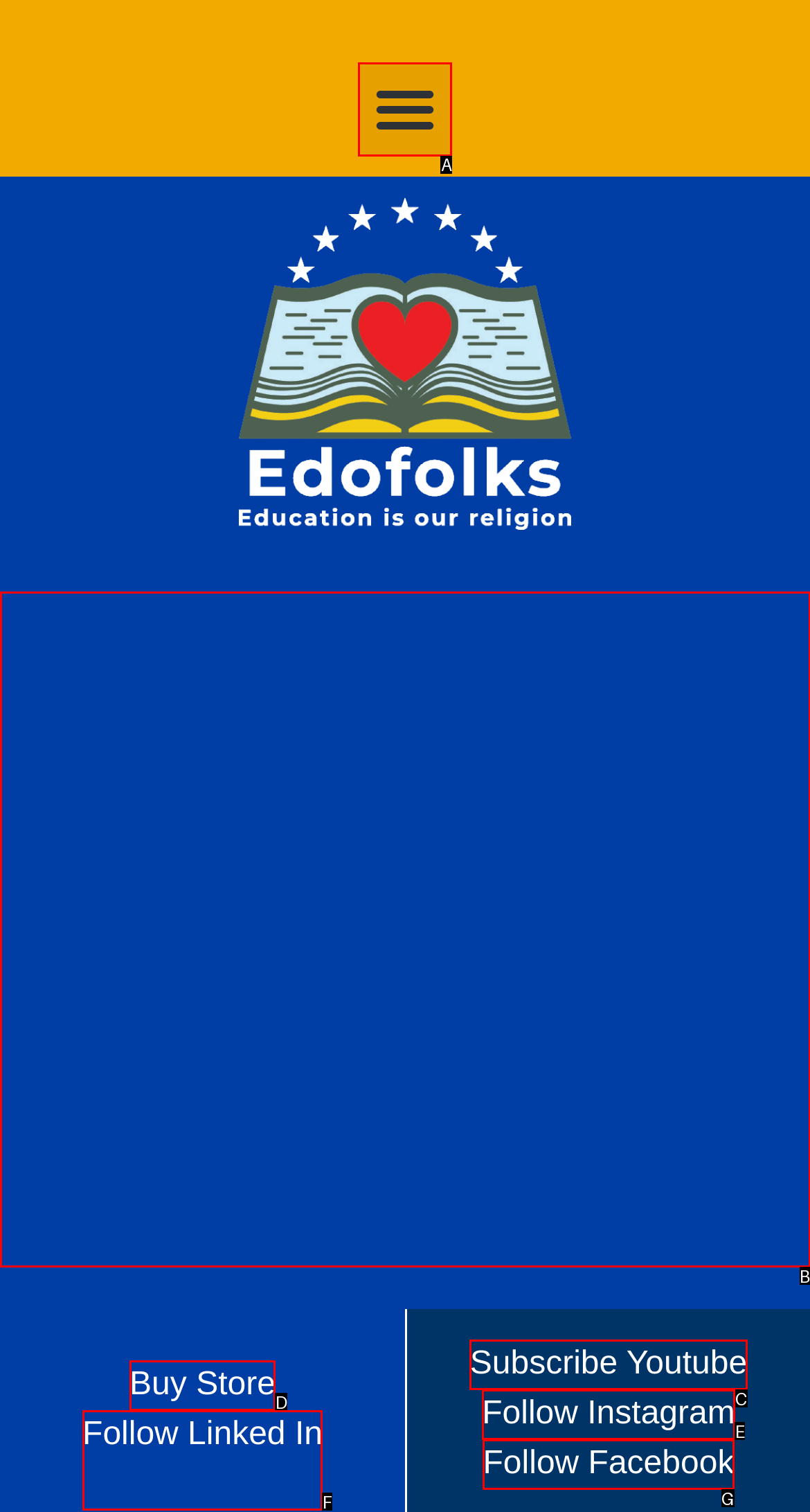Select the HTML element that corresponds to the description: Follow Linked In. Reply with the letter of the correct option.

F